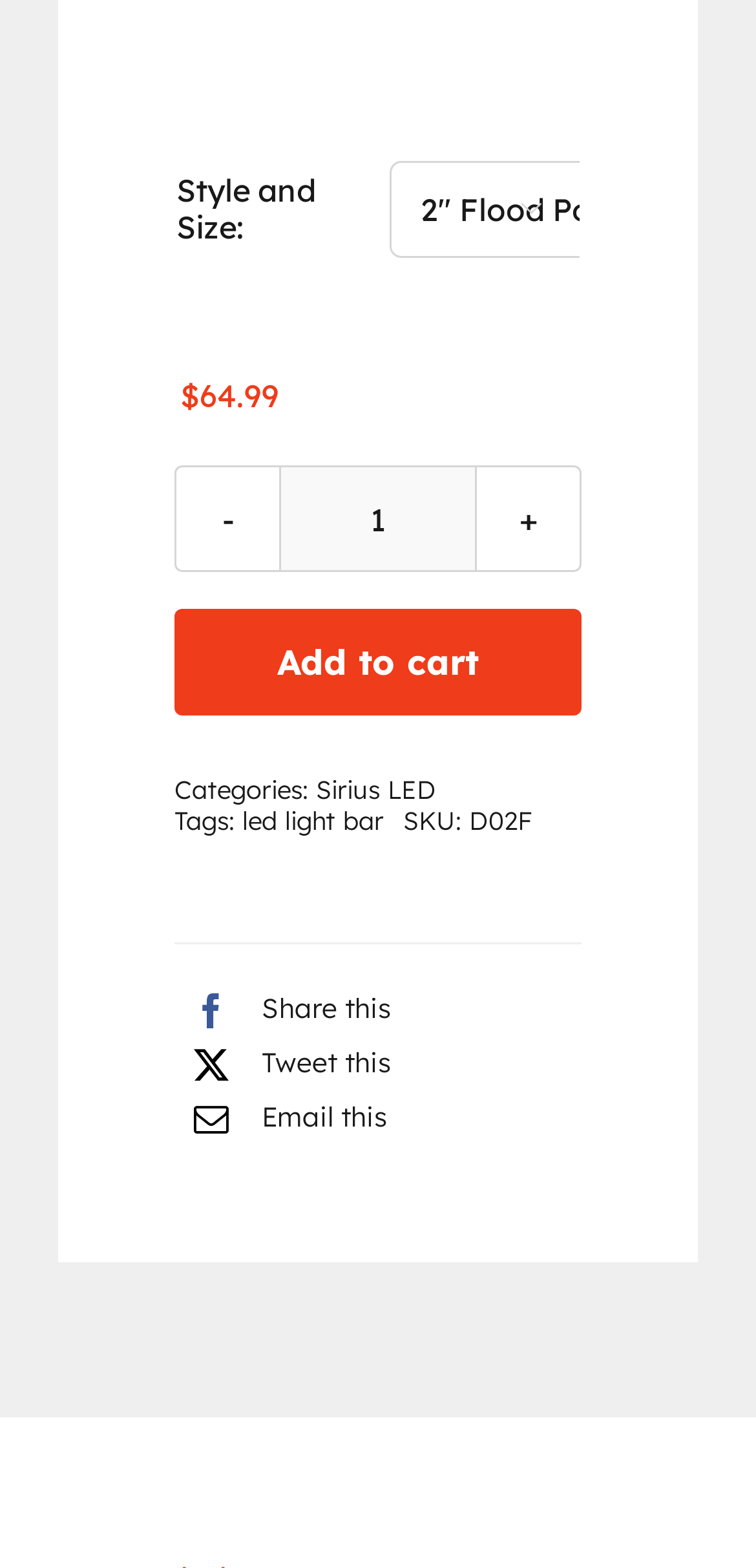Identify the bounding box of the HTML element described as: "Tweet this".

[0.231, 0.662, 0.518, 0.697]